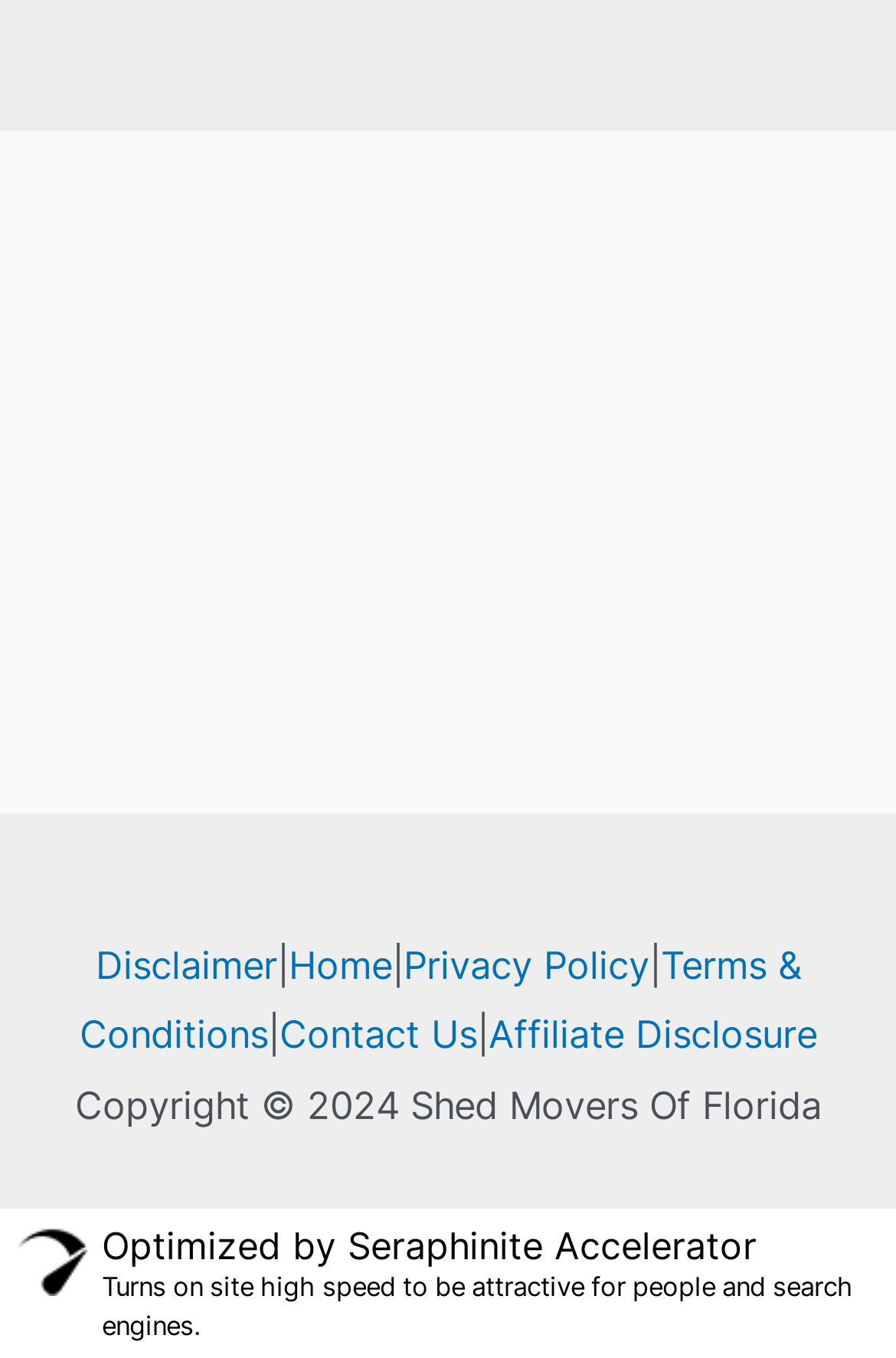Show the bounding box coordinates of the region that should be clicked to follow the instruction: "explore motorcycle sheds."

[0.051, 0.784, 0.403, 0.818]